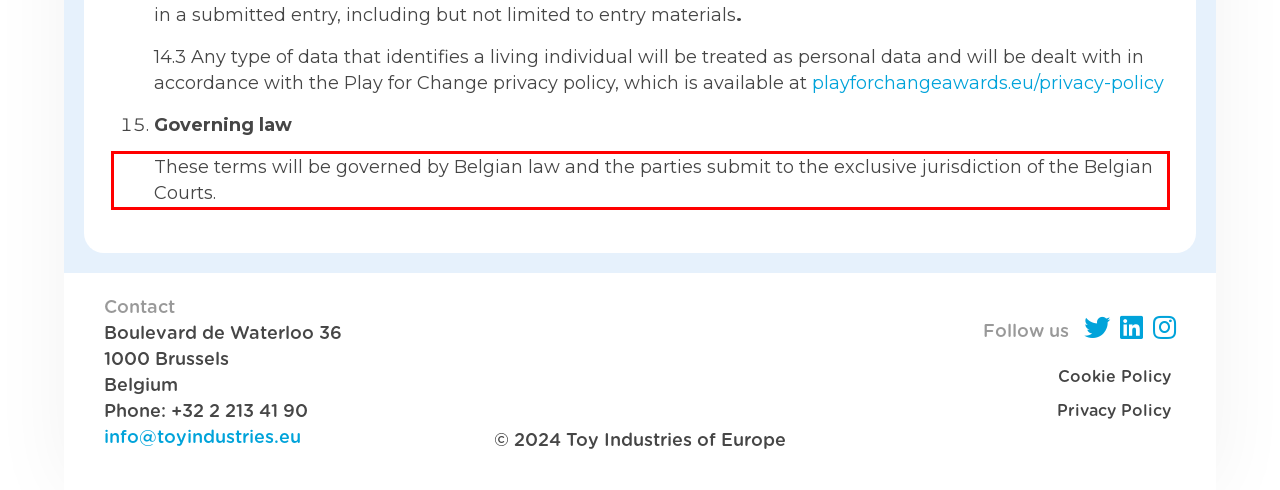Given a screenshot of a webpage containing a red bounding box, perform OCR on the text within this red bounding box and provide the text content.

These terms will be governed by Belgian law and the parties submit to the exclusive jurisdiction of the Belgian Courts.